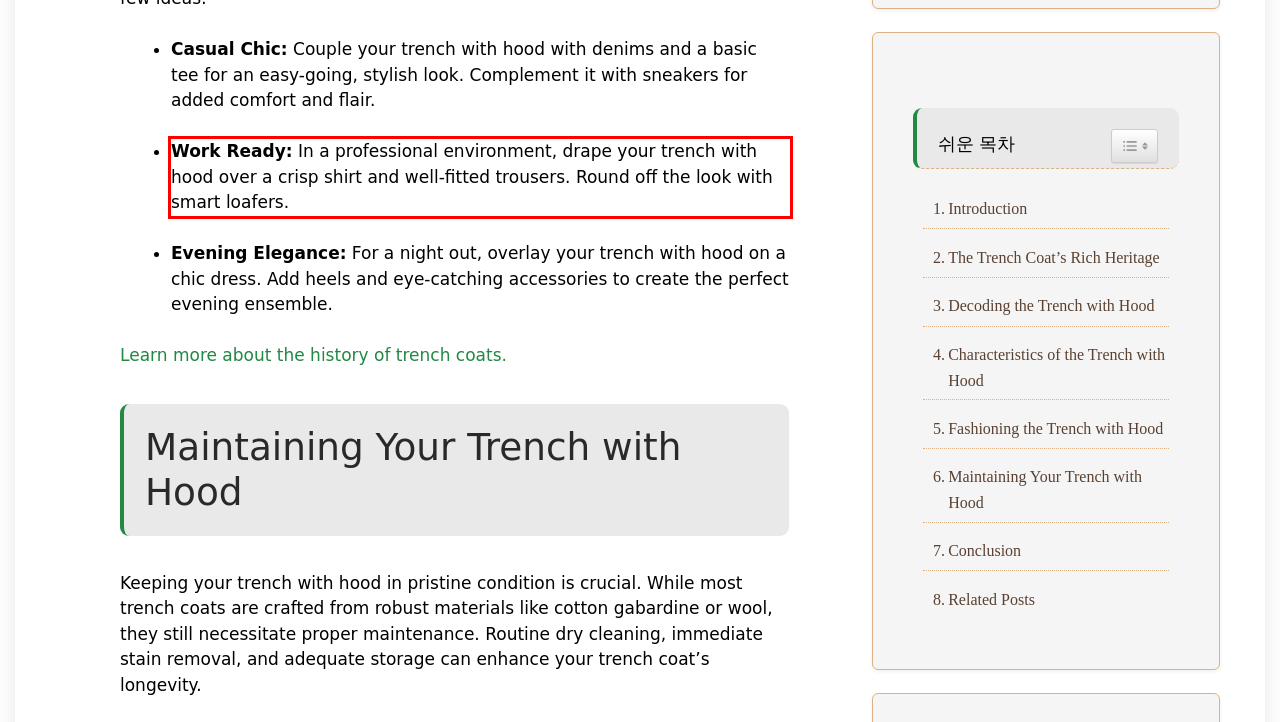Look at the screenshot of the webpage, locate the red rectangle bounding box, and generate the text content that it contains.

Work Ready: In a professional environment, drape your trench with hood over a crisp shirt and well-fitted trousers. Round off the look with smart loafers.